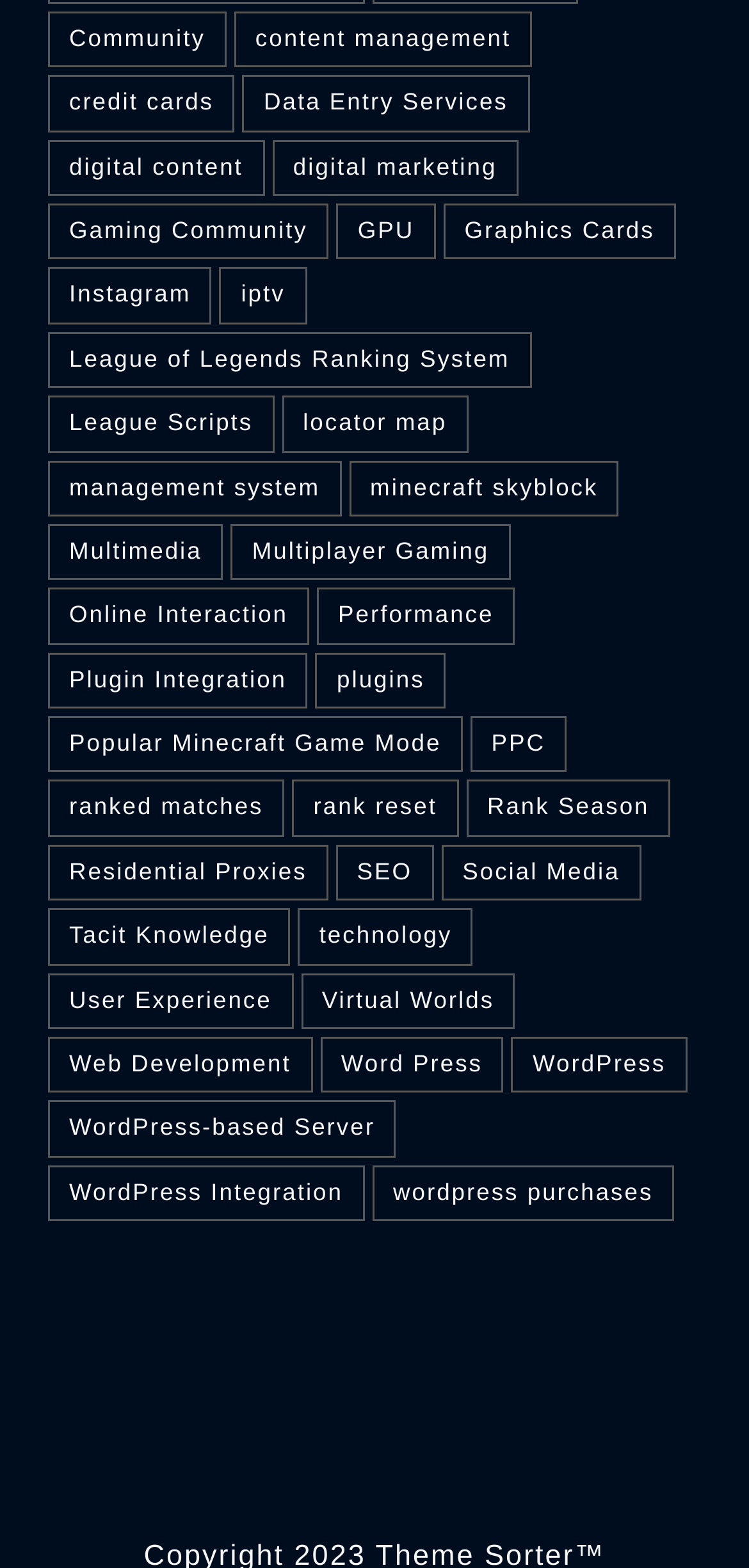How many items are related to WordPress?
Using the image as a reference, answer the question with a short word or phrase.

11